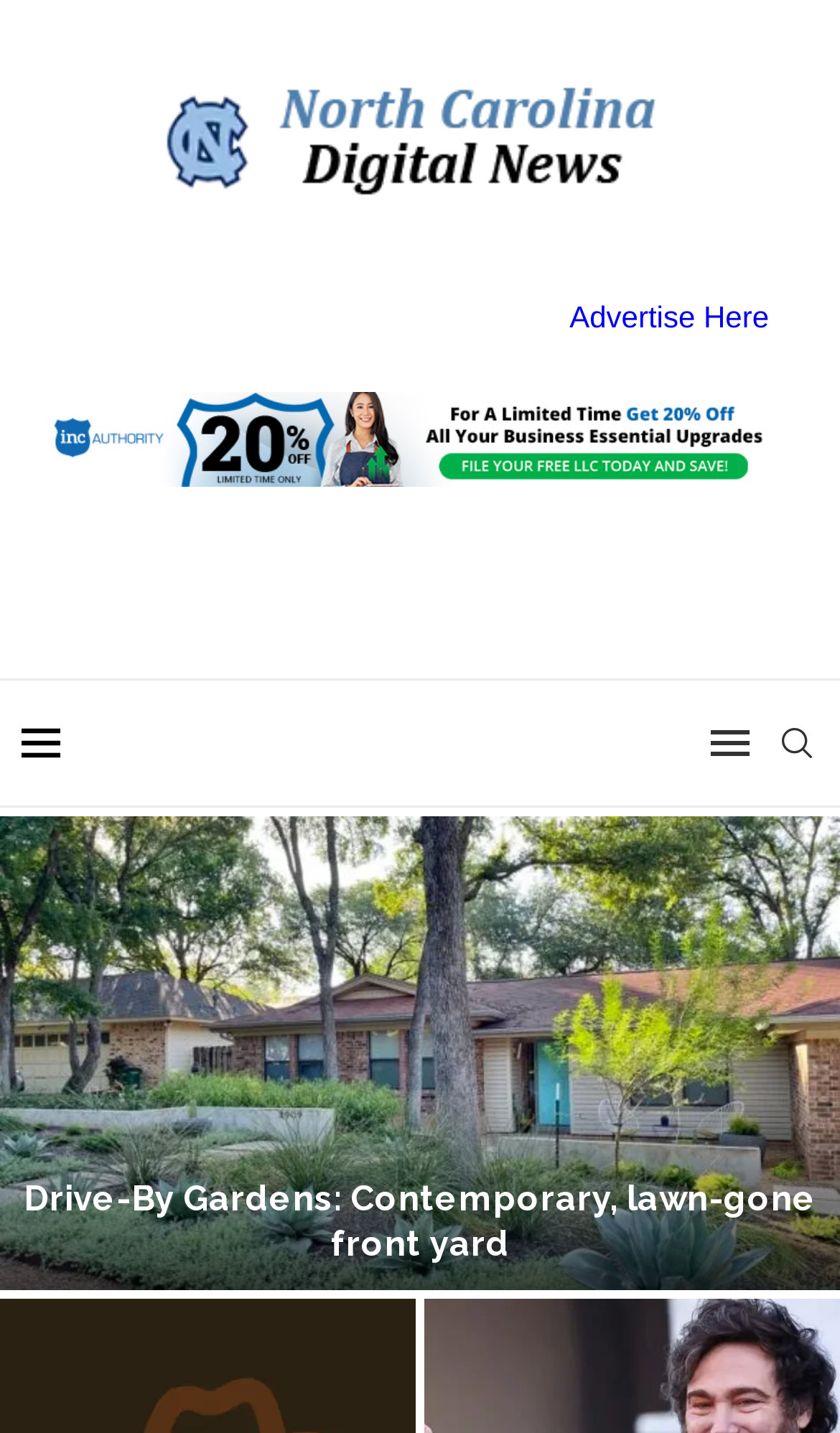Can you find and provide the title of the webpage?

Jenny Rose Carey’s playful garden rooms at Northview, part 2